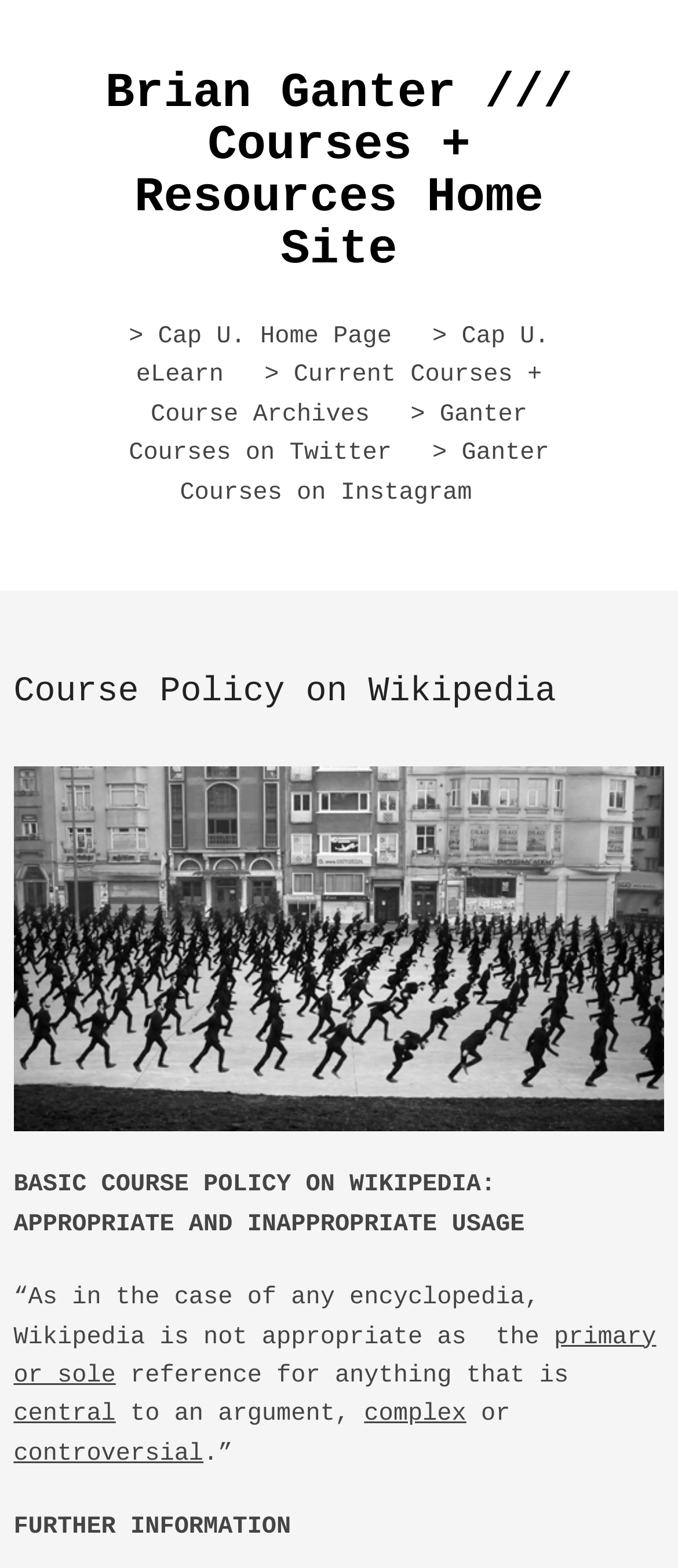Indicate the bounding box coordinates of the clickable region to achieve the following instruction: "view Course Policy on Wikipedia."

[0.02, 0.427, 0.98, 0.458]